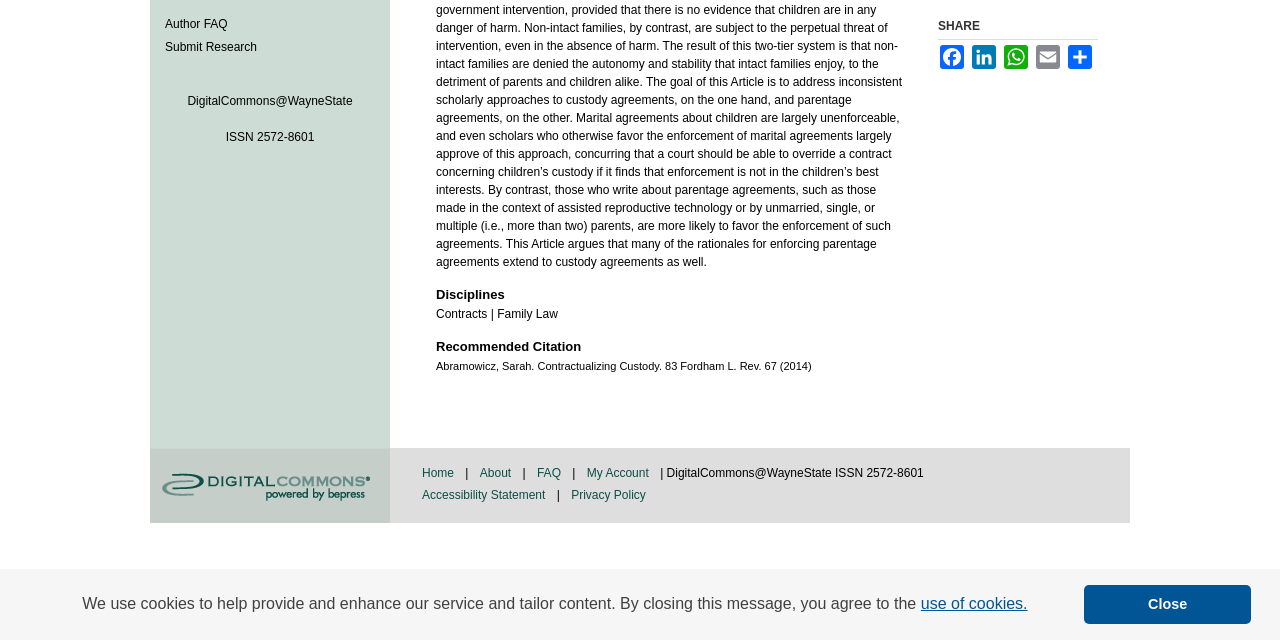Determine the bounding box coordinates of the UI element described by: "Accessibility Statement".

[0.33, 0.762, 0.429, 0.784]